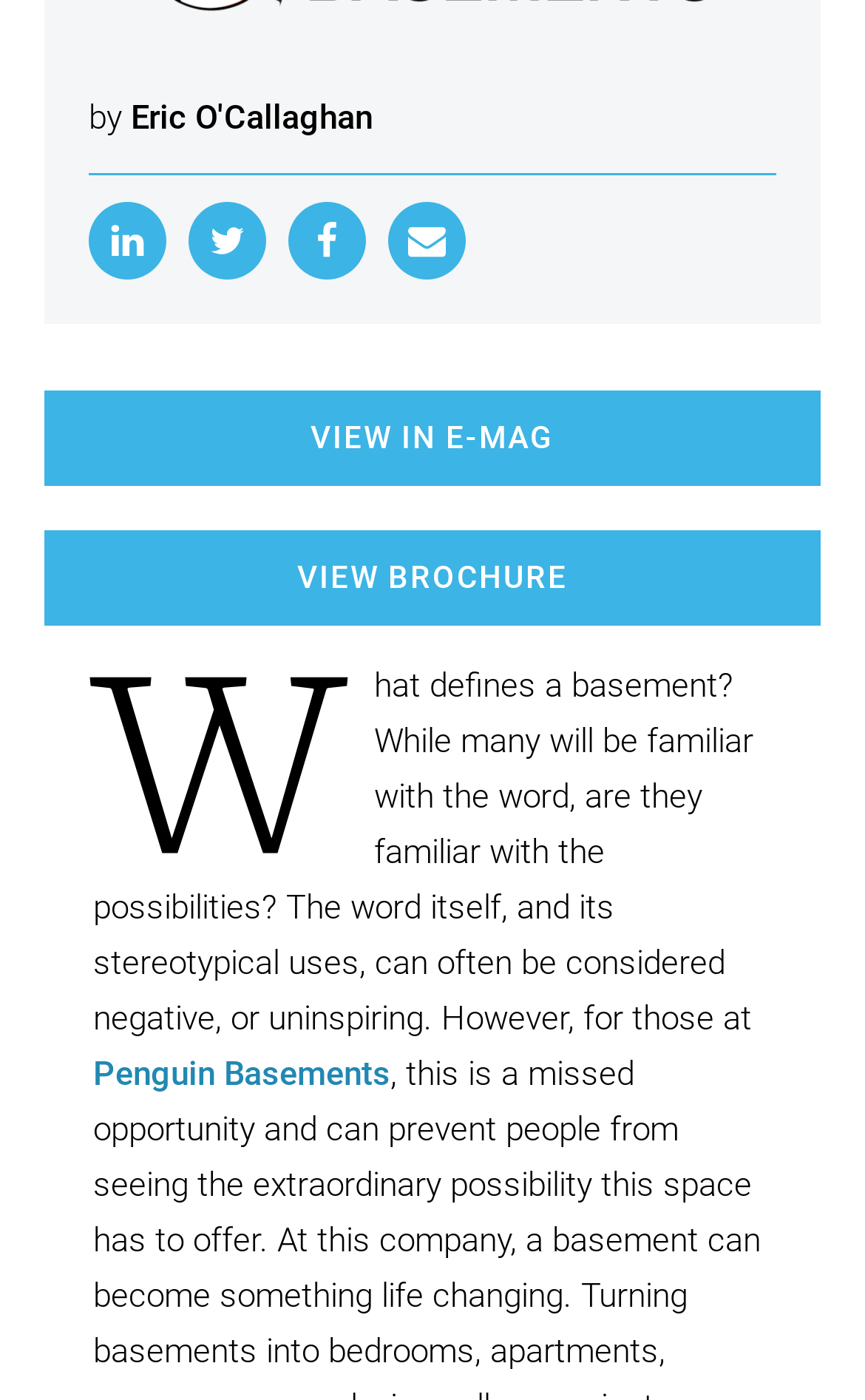Please provide the bounding box coordinate of the region that matches the element description: Tweet. Coordinates should be in the format (top-left x, top-left y, bottom-right x, bottom-right y) and all values should be between 0 and 1.

[0.218, 0.144, 0.308, 0.2]